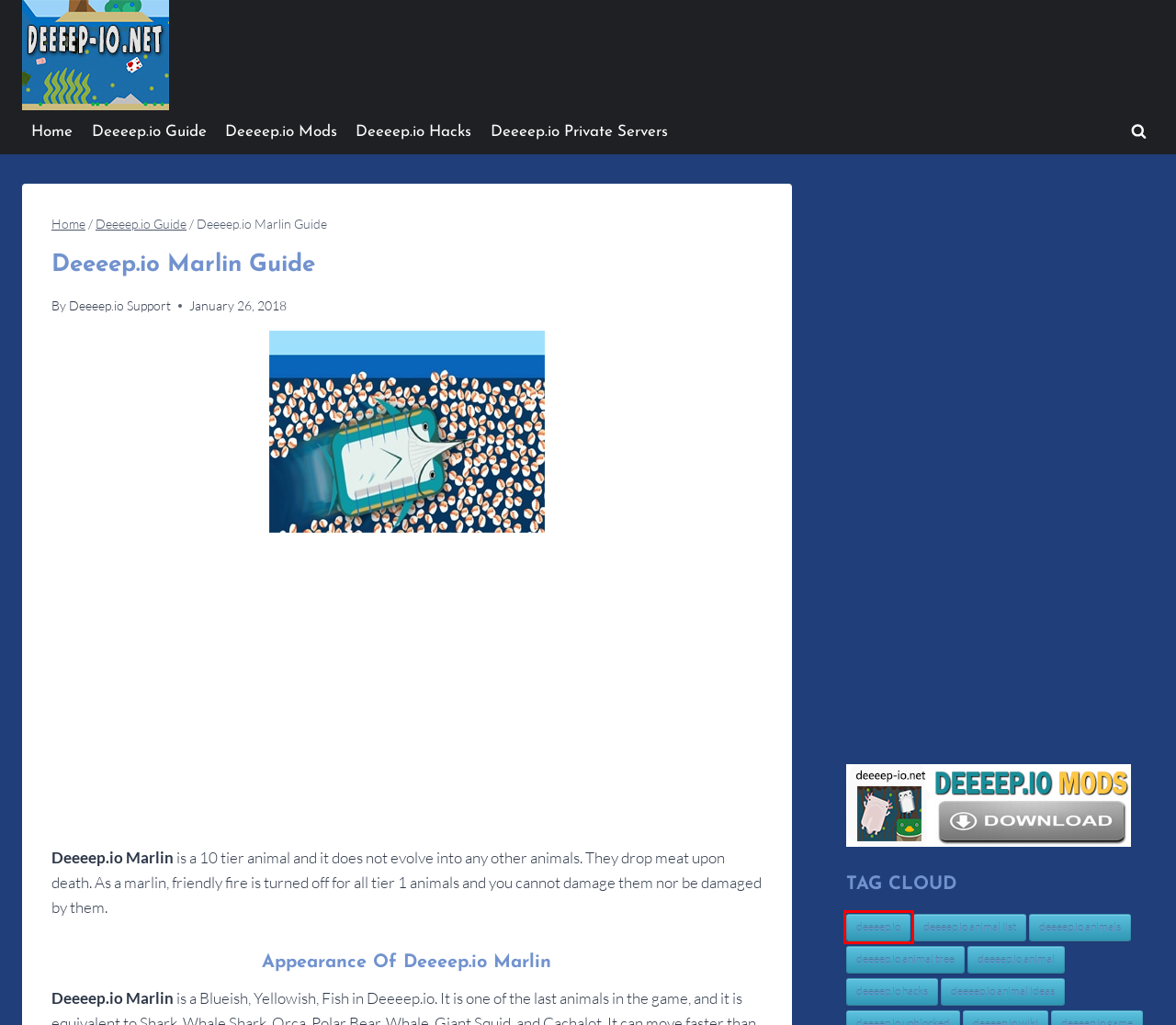You are given a screenshot depicting a webpage with a red bounding box around a UI element. Select the description that best corresponds to the new webpage after clicking the selected element. Here are the choices:
A. deeeep.io animal tree - Deeeep.io Unblocked Play
B. deeeep.io animal list - Deeeep.io Unblocked Play
C. Deeeep.io Hacks - Deeeep.io Unblocked Play
D. Deeeep.io Mods - Deeeep.io Unblocked Play
E. Deeeep.io Guide - Deeeep.io Unblocked Play
F. deeeep.io - Deeeep.io Unblocked Play
G. Deeeep.io Private Servers - Deeeep.io Unblocked Play
H. deeeep.io animal - Deeeep.io Unblocked Play

F